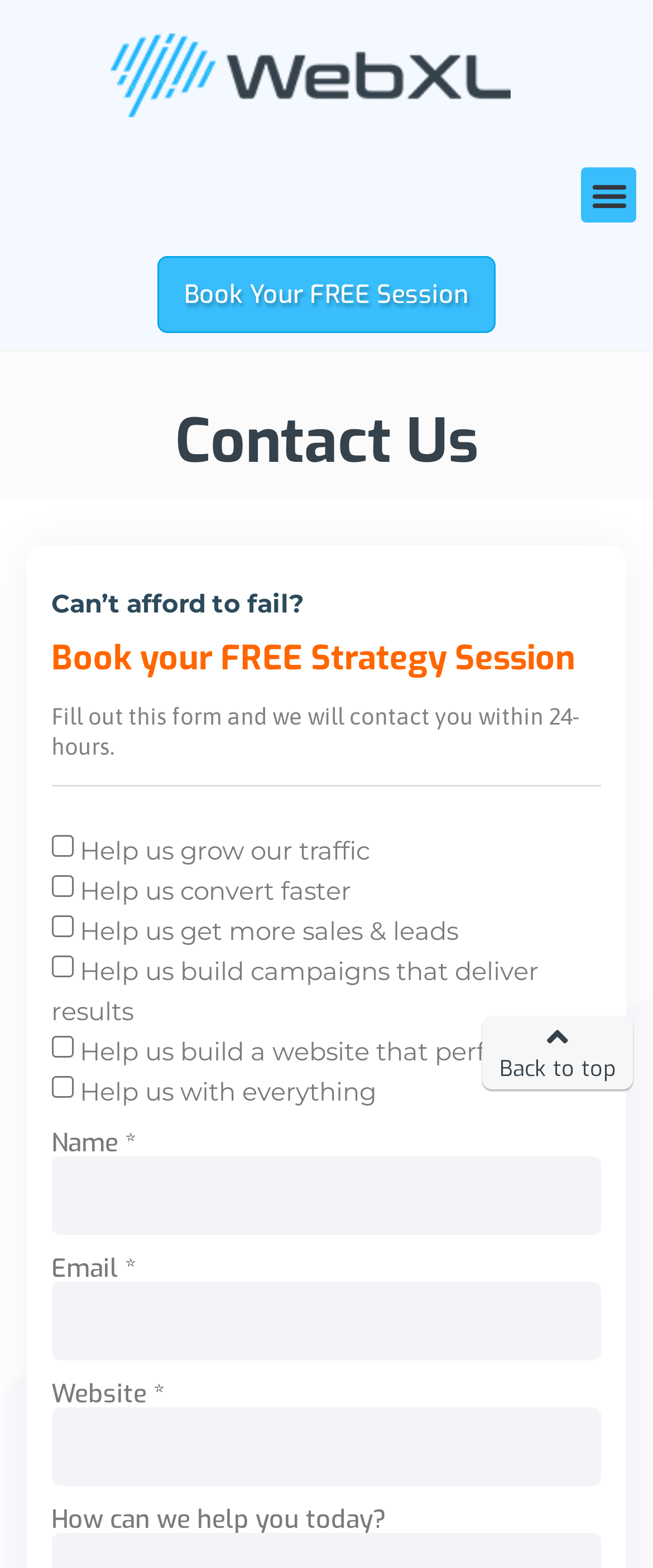What is the function of the 'Menu Toggle' button?
Could you give a comprehensive explanation in response to this question?

The 'Menu Toggle' button is located at the top-right corner of the webpage and is likely used to toggle the navigation menu on and off. This allows users to access different sections of the website.